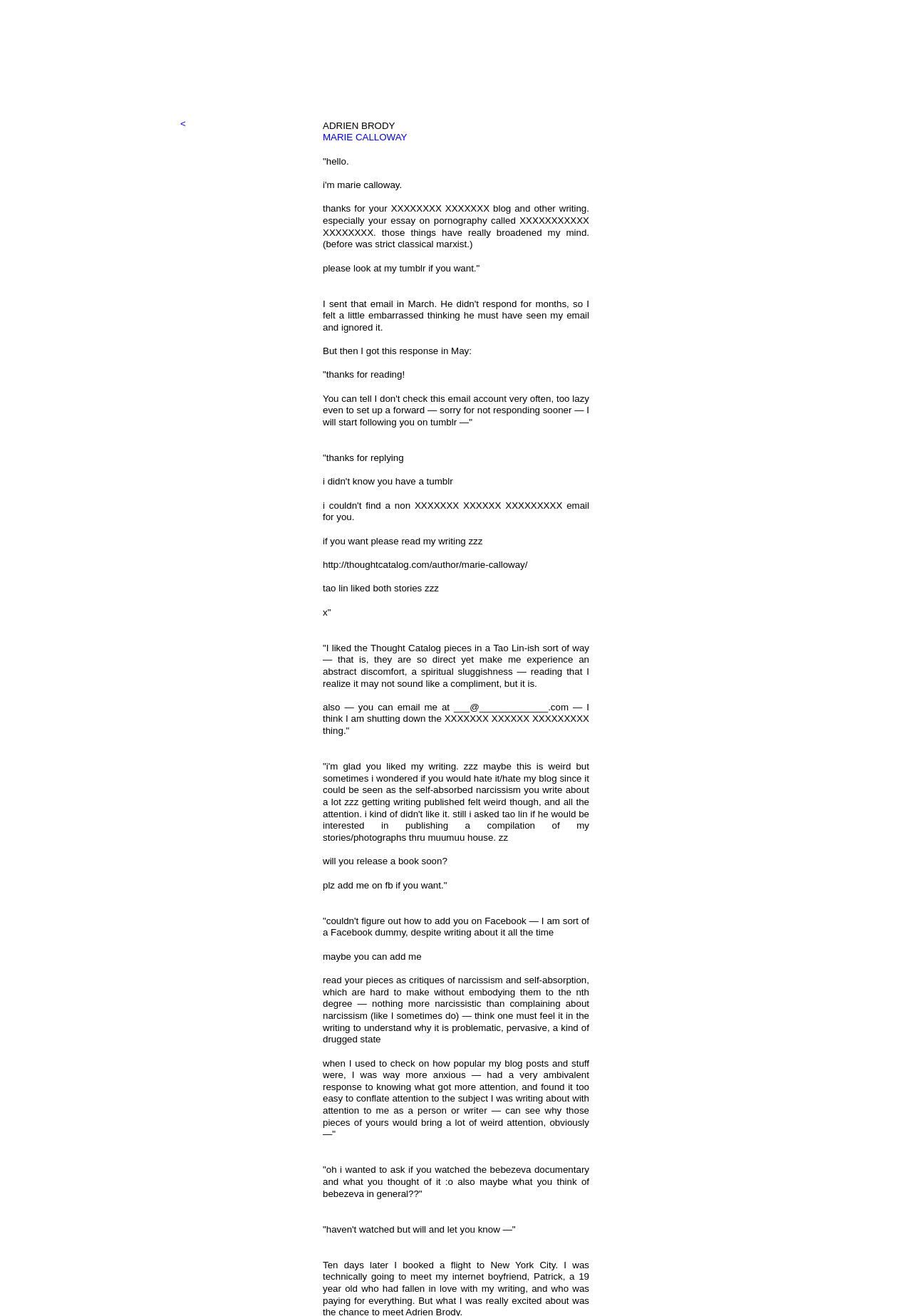Given the content of the image, can you provide a detailed answer to the question?
What is the name of the person mentioned in the text?

I found the name 'Marie Calloway' in the text, specifically in the sentence 'thanks for your XXXXXXXX XXXXXXX blog and other writing. especially your essay on pornography called XXXXXXXXXXX XXXXXXXX.'